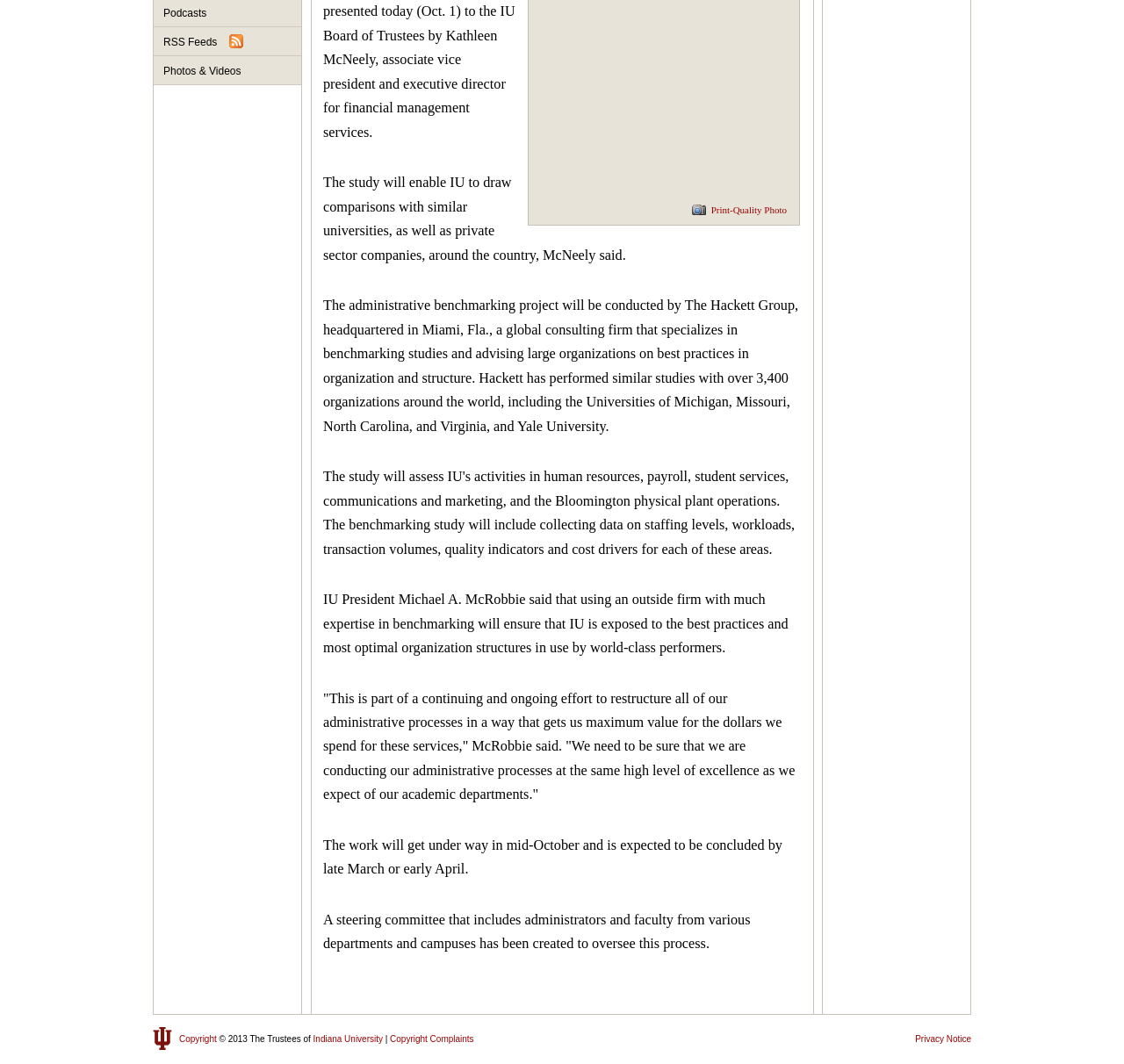Show the bounding box coordinates for the HTML element as described: "Copyright".

[0.159, 0.972, 0.193, 0.981]